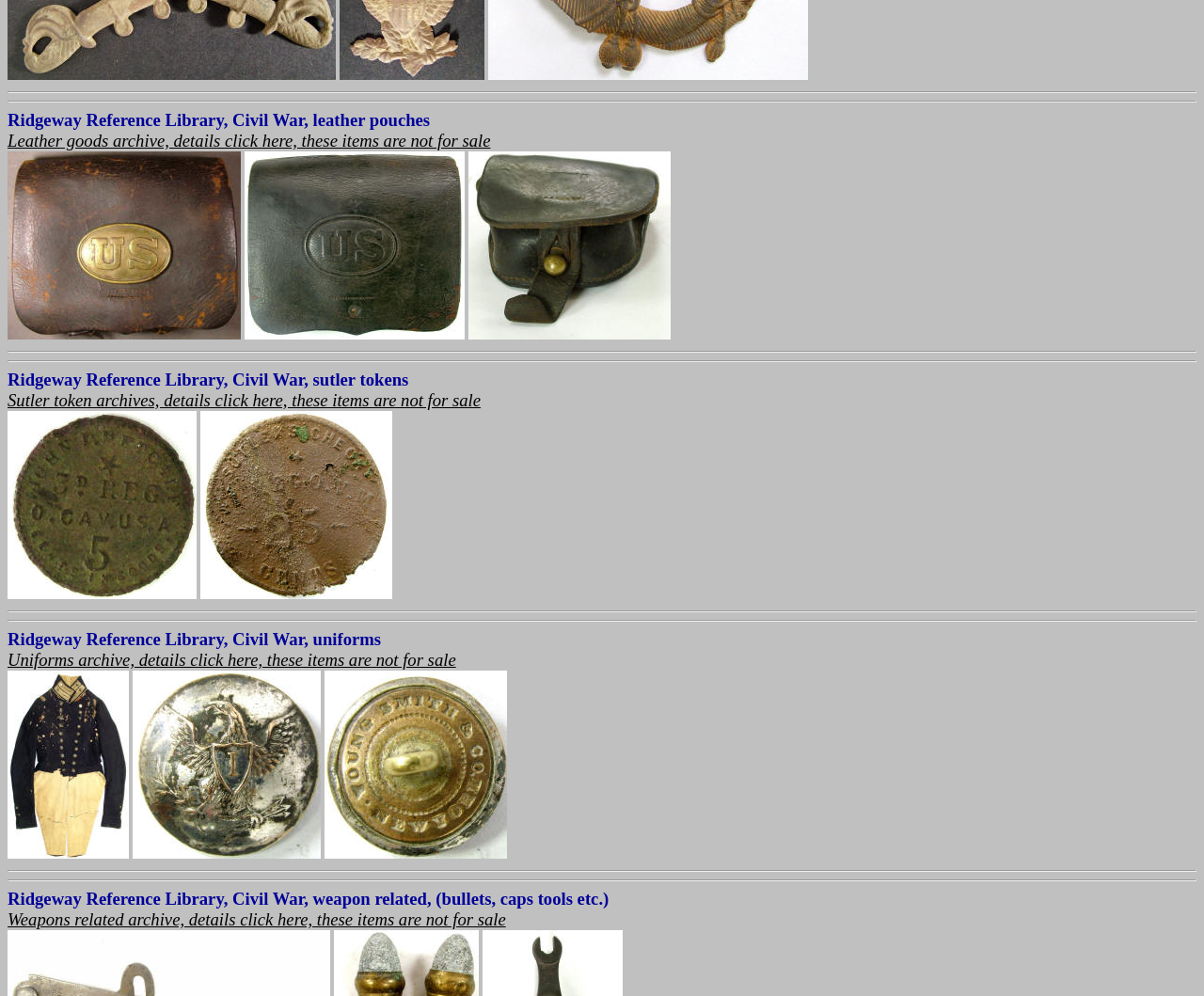Provide the bounding box coordinates for the specified HTML element described in this description: "parent_node: Civil War Relicman". The coordinates should be four float numbers ranging from 0 to 1, in the format [left, top, right, bottom].

[0.389, 0.328, 0.557, 0.344]